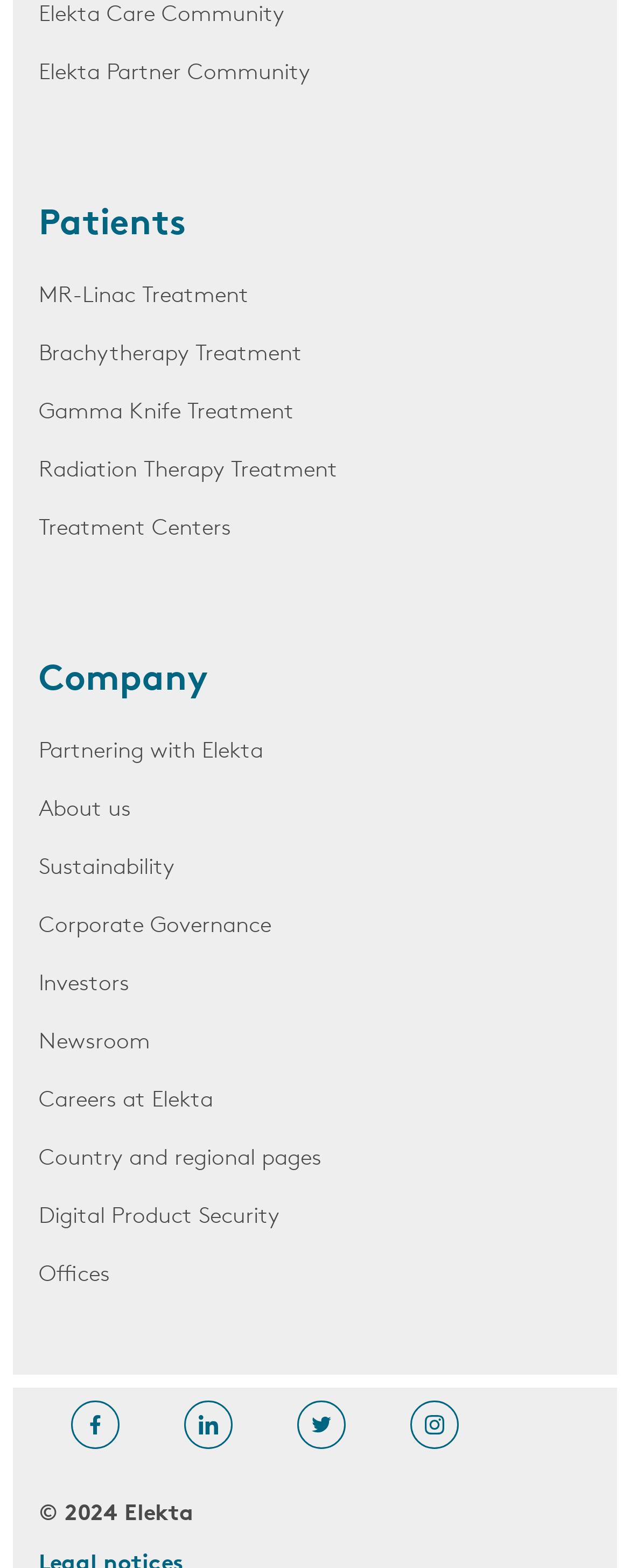Specify the bounding box coordinates of the element's area that should be clicked to execute the given instruction: "Read about Bayfront Roofing and Construction". The coordinates should be four float numbers between 0 and 1, i.e., [left, top, right, bottom].

None